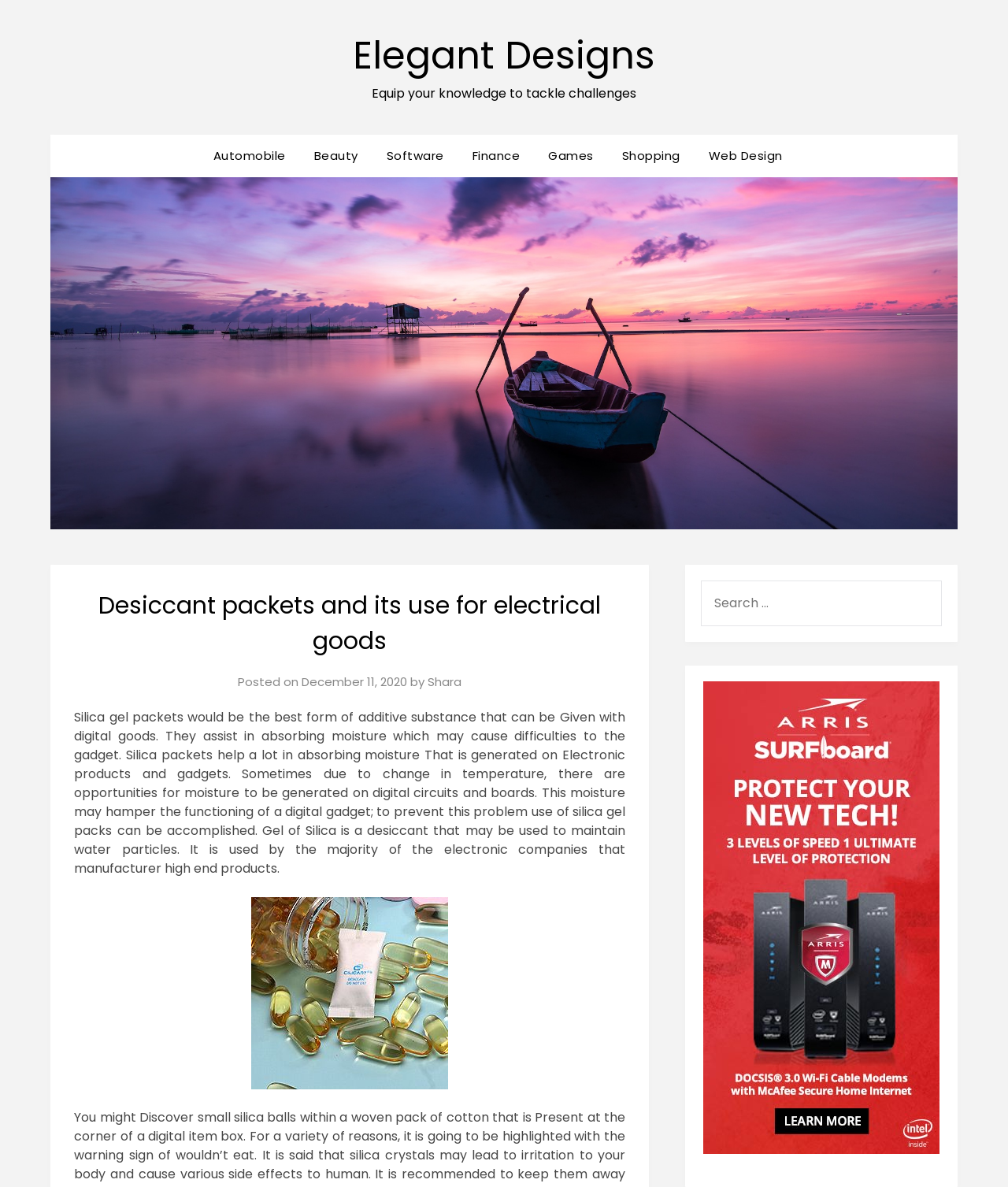Use the information in the screenshot to answer the question comprehensively: What is the topic of the article?

The topic of the article is about desiccant packets and their use for electrical goods, as mentioned in the heading 'Desiccant packets and its use for electrical goods'.